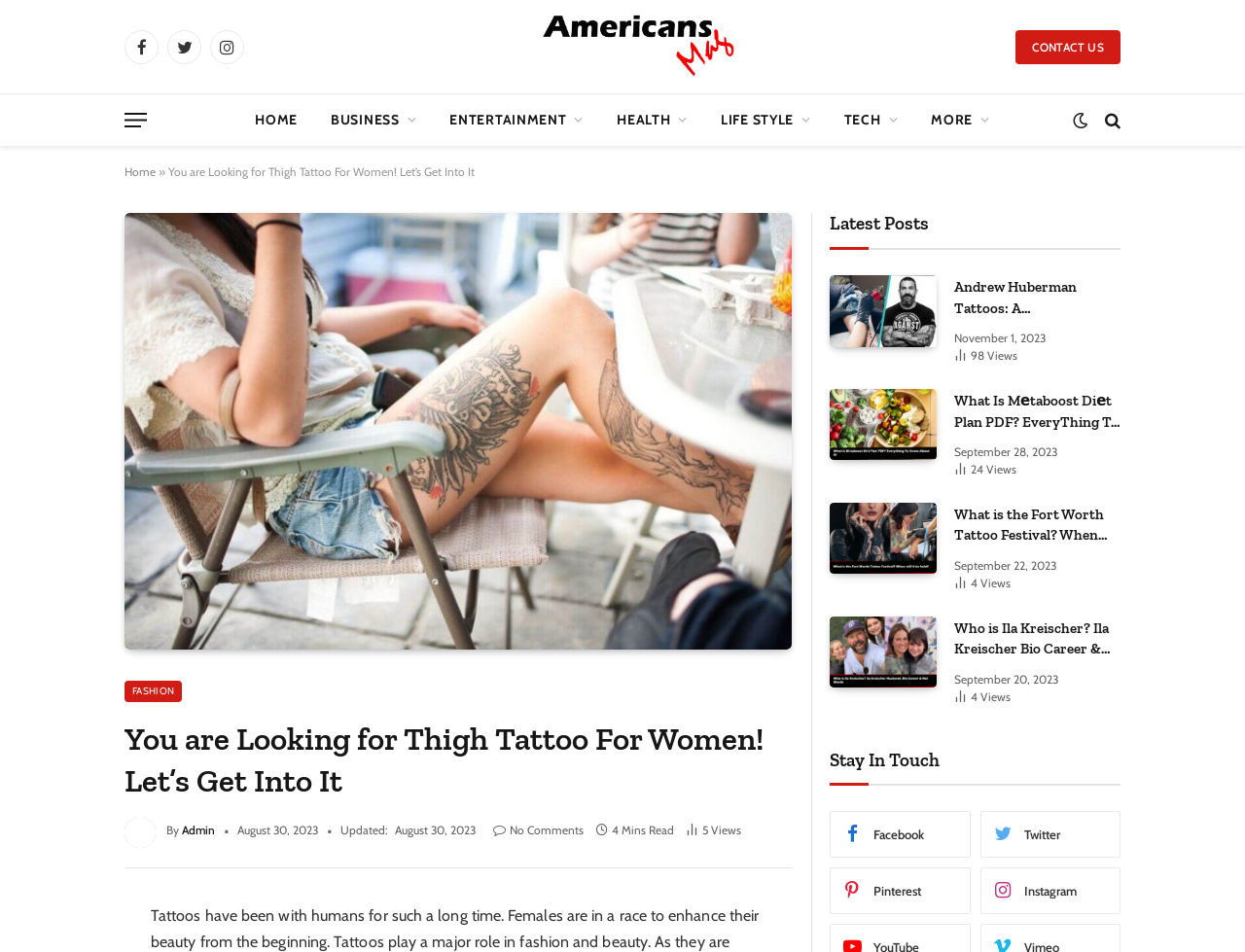Find the bounding box coordinates of the clickable element required to execute the following instruction: "Click on the 'CONTACT US' link". Provide the coordinates as four float numbers between 0 and 1, i.e., [left, top, right, bottom].

[0.816, 0.031, 0.9, 0.067]